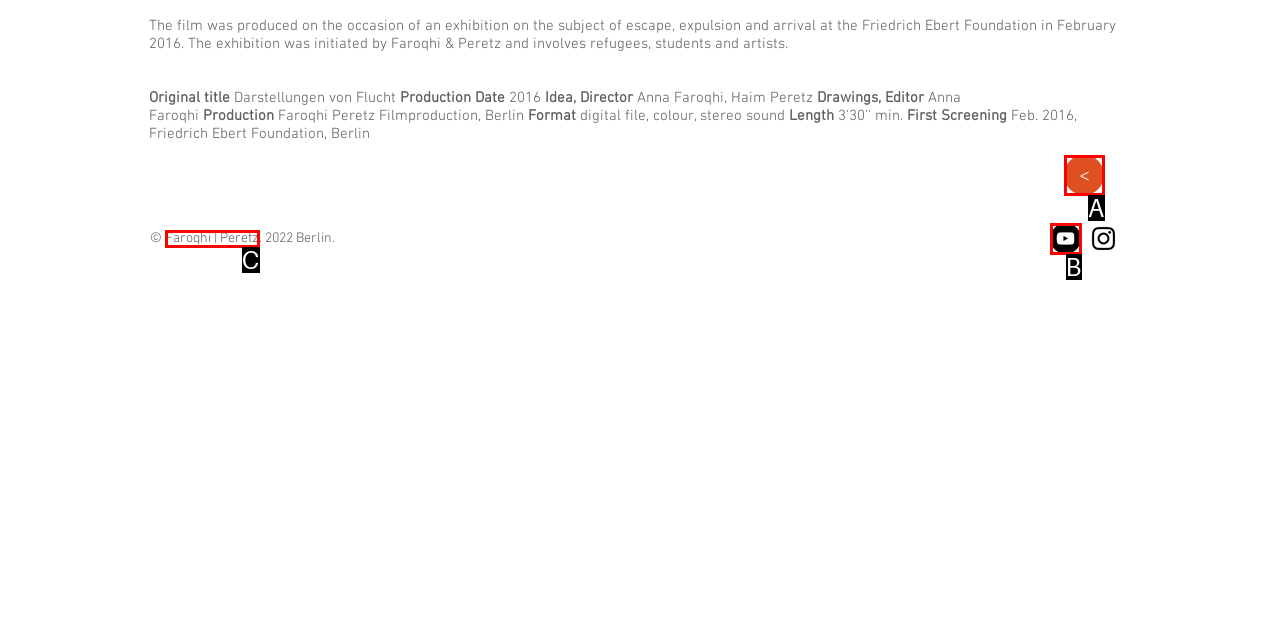Please determine which option aligns with the description: >. Respond with the option’s letter directly from the available choices.

A